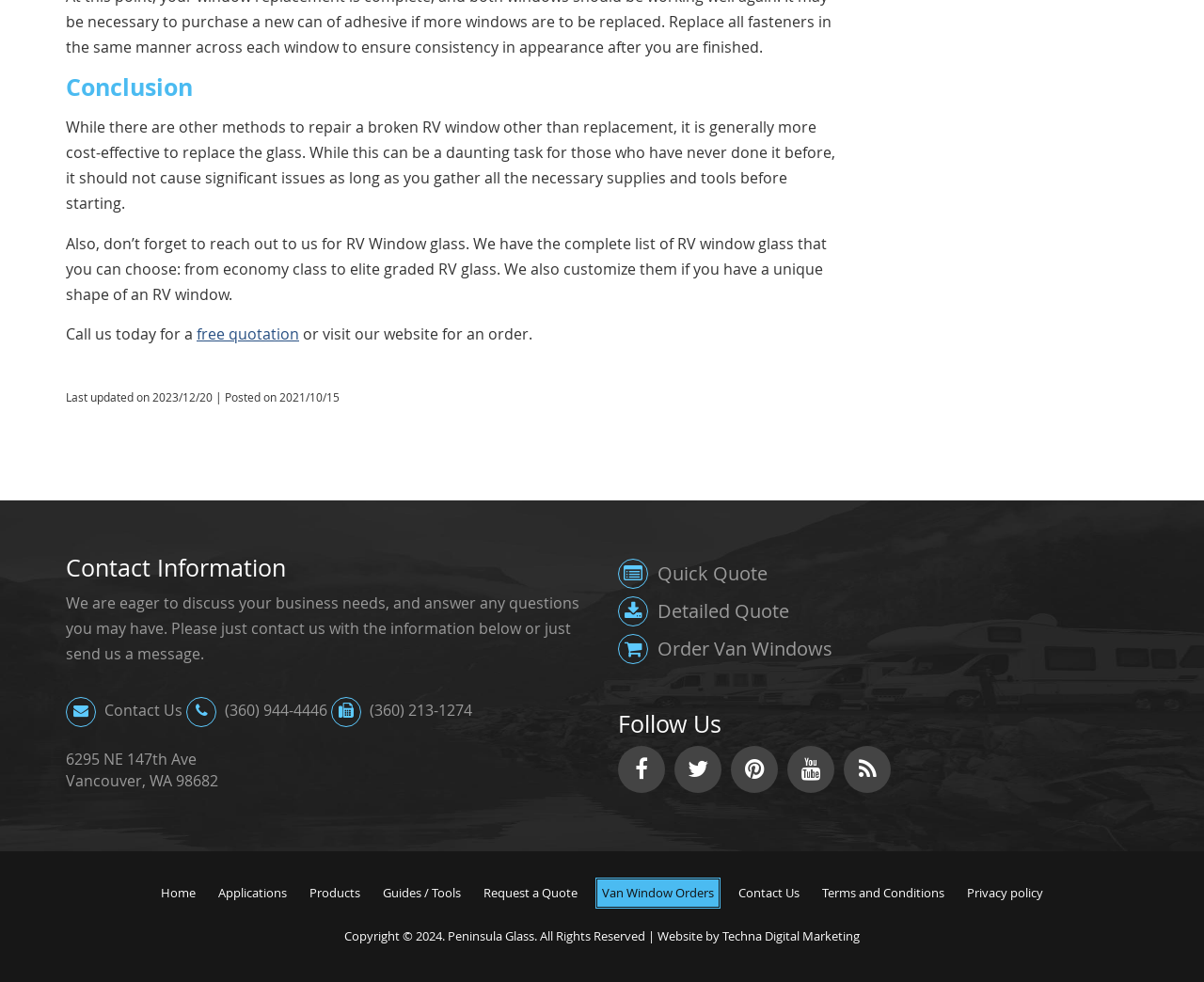Please locate the clickable area by providing the bounding box coordinates to follow this instruction: "get a 'Quick Quote'".

[0.513, 0.571, 0.638, 0.597]